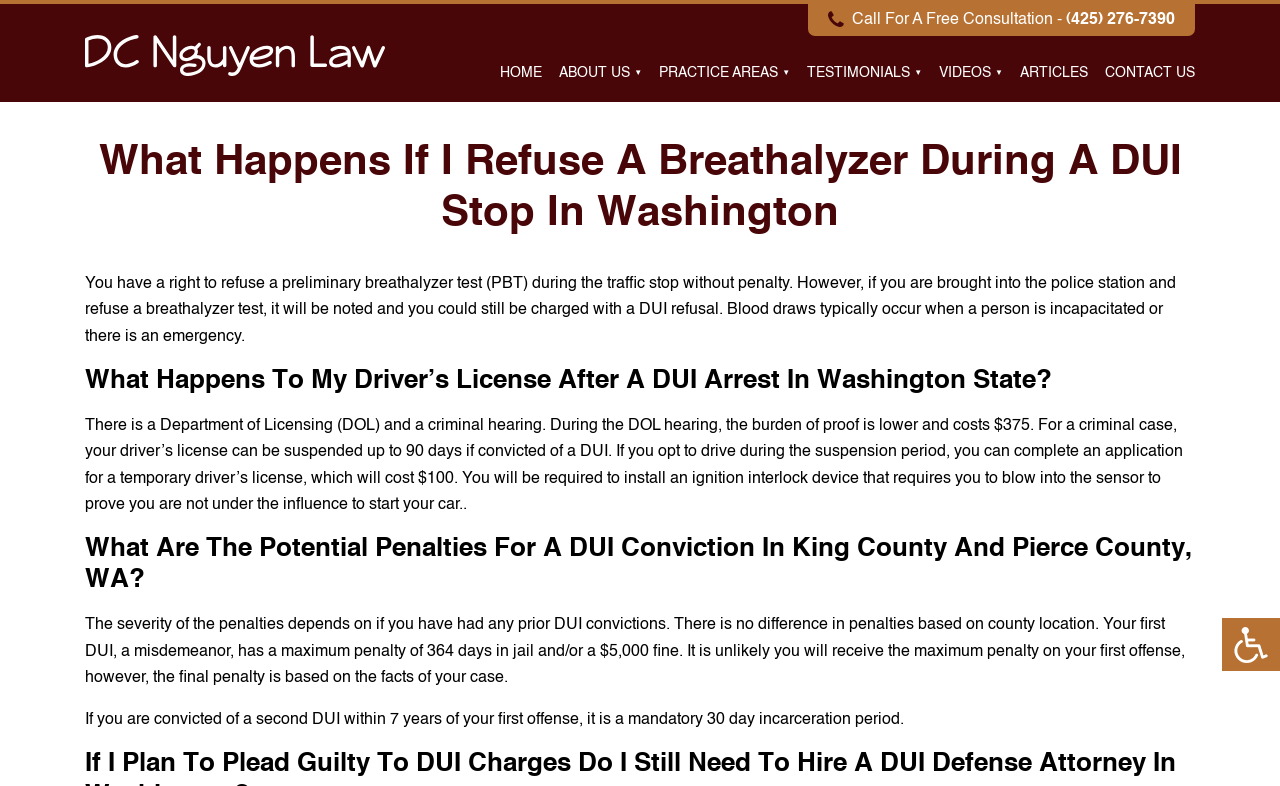What happens if I refuse a breathalyzer during a DUI stop in Washington?
Please answer using one word or phrase, based on the screenshot.

You can still be charged with a DUI refusal